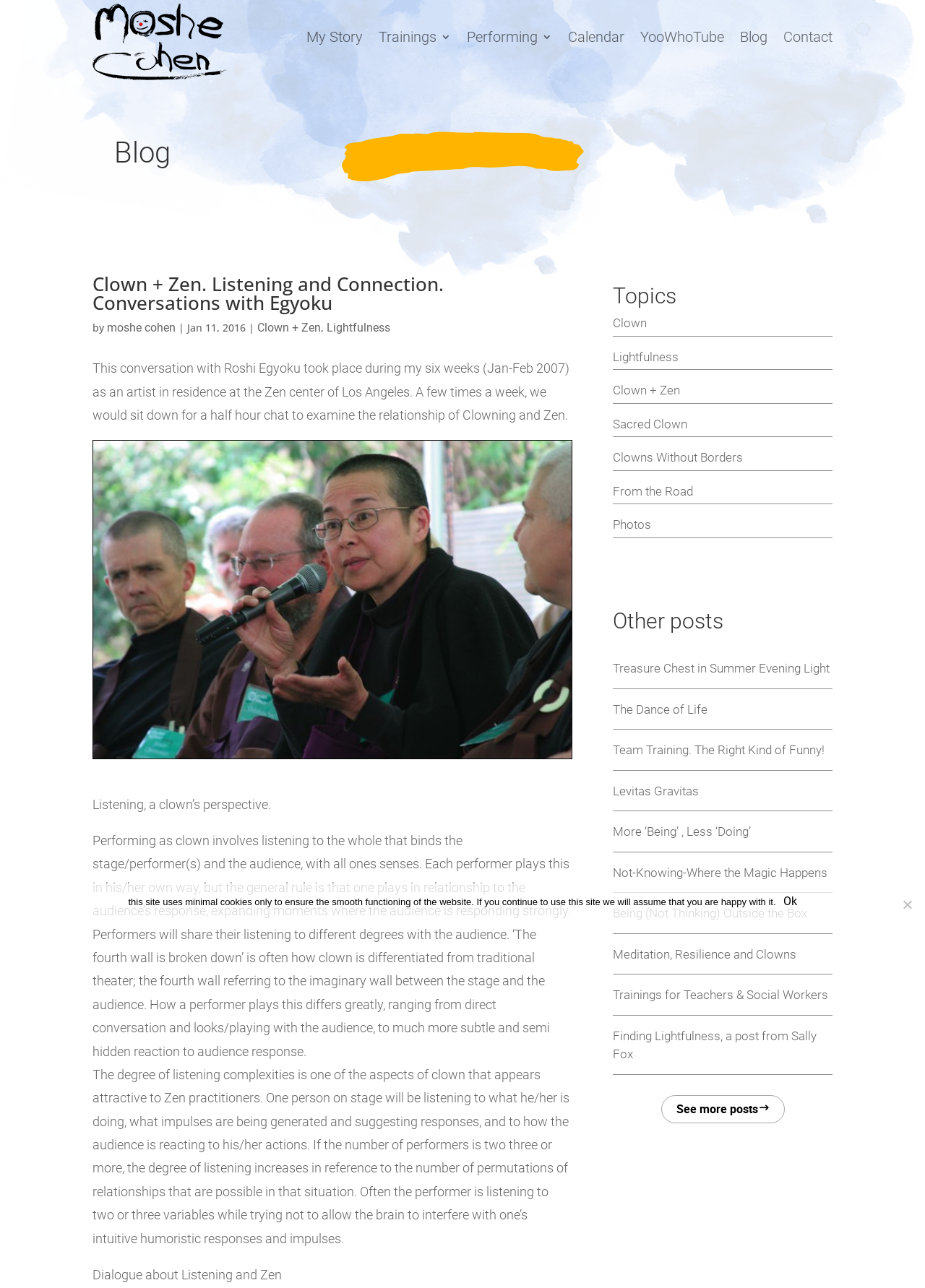What is the date of the conversation?
Provide a detailed and well-explained answer to the question.

The date of the conversation can be found by looking at the text 'Jan 11, 2016' which is located below the heading 'Clown + Zen. Listening and Connection. Conversations with Egyoku'.